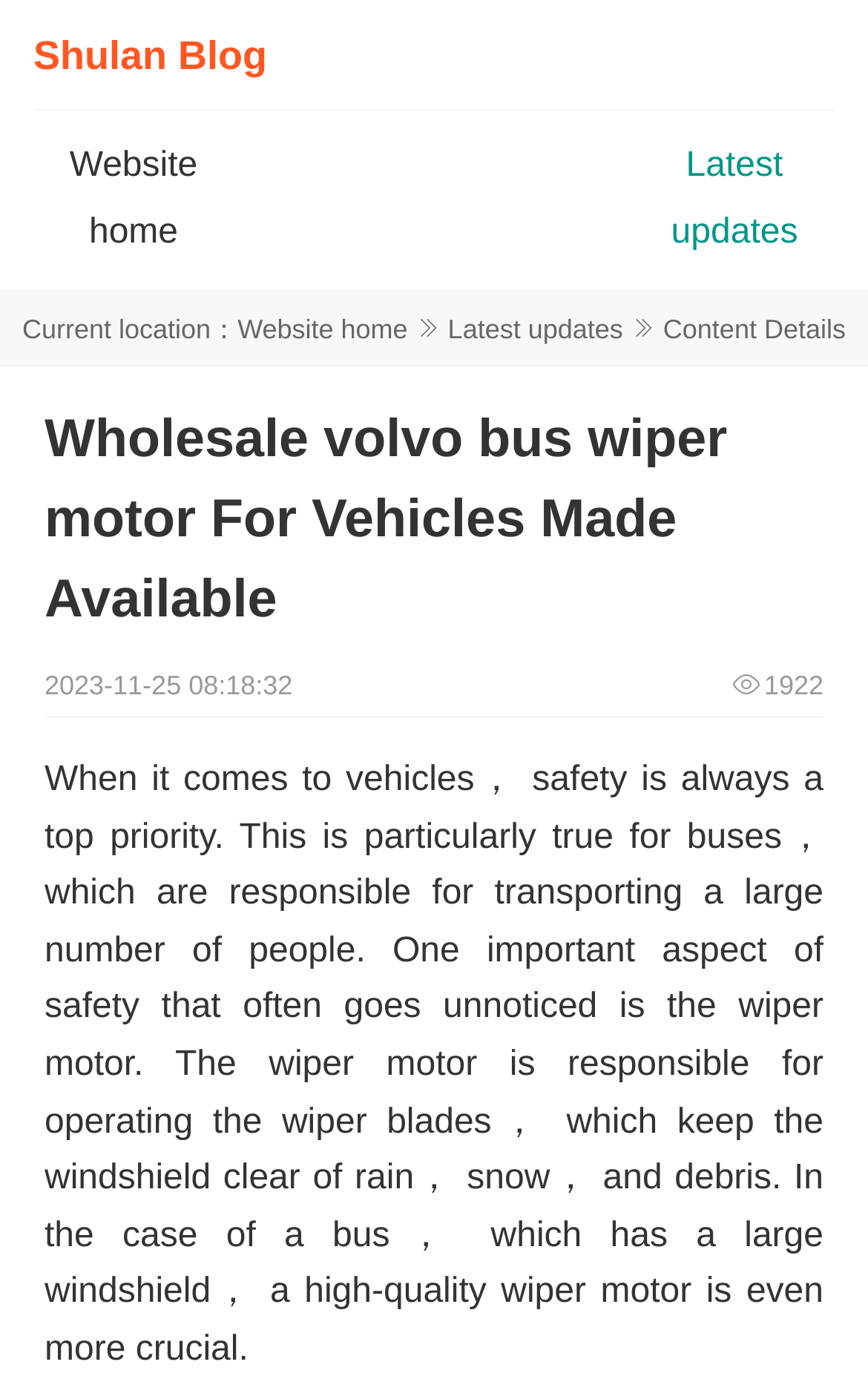Construct a comprehensive description capturing every detail on the webpage.

The webpage appears to be a blog post about the importance of wiper motors in buses, specifically Volvo bus wiper motors. At the top left of the page, there is a link to "Shulan Blog" and a link to the "Website home" page. To the right of these links, there is another link to "Latest updates". 

Below these links, there is a section indicating the current location, with links to "Website home" and "Latest updates" again. To the right of this section, there is a label "Content Details". 

The main content of the page is a heading that reads "Wholesale volvo bus wiper motor For Vehicles Made Available". Below this heading, there is a timestamp "2023-11-25 08:18:32" and a number "1922". 

The main article begins below these elements, discussing the importance of safety in vehicles, particularly buses, and highlighting the often-overlooked aspect of wiper motor safety. The article explains that the wiper motor is responsible for operating the wiper blades, which keep the windshield clear of rain, snow, and debris, and that a high-quality wiper motor is crucial for buses with large windshields.